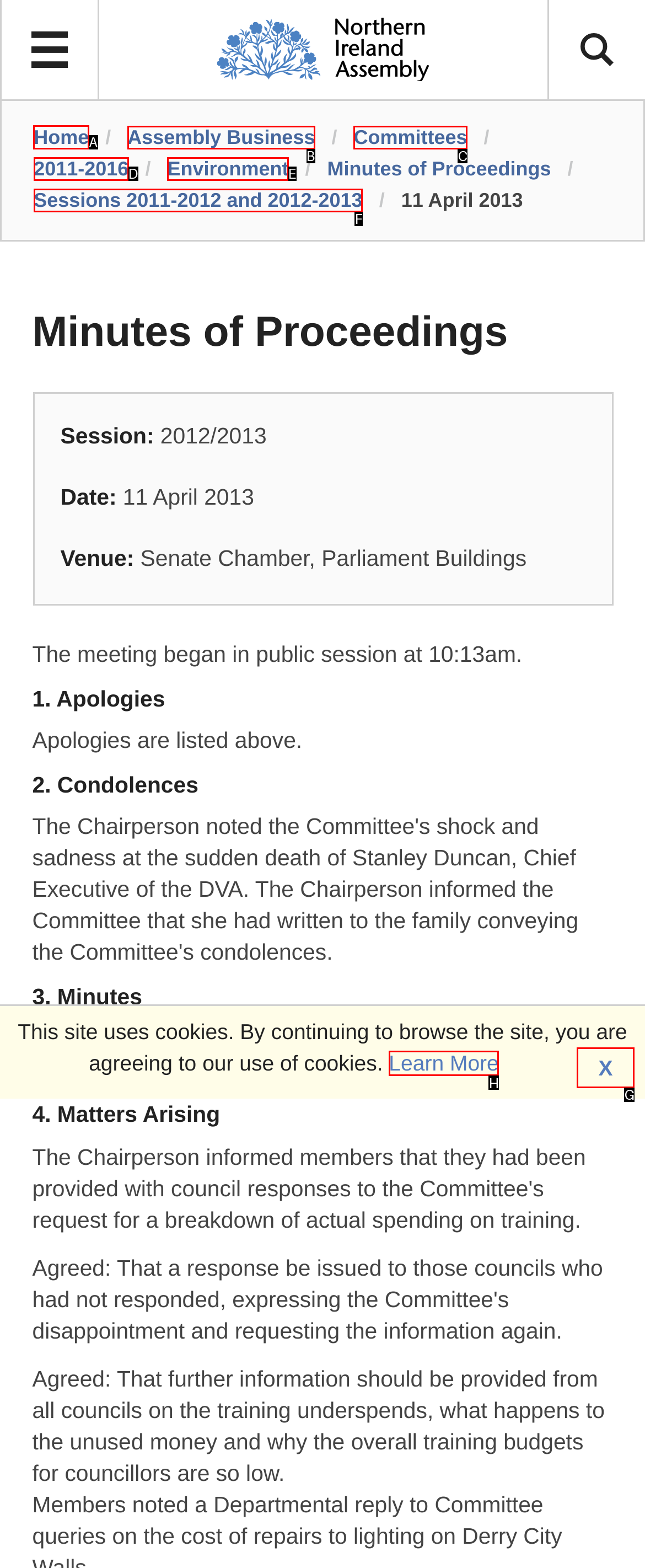Specify which element within the red bounding boxes should be clicked for this task: go to home page Respond with the letter of the correct option.

A